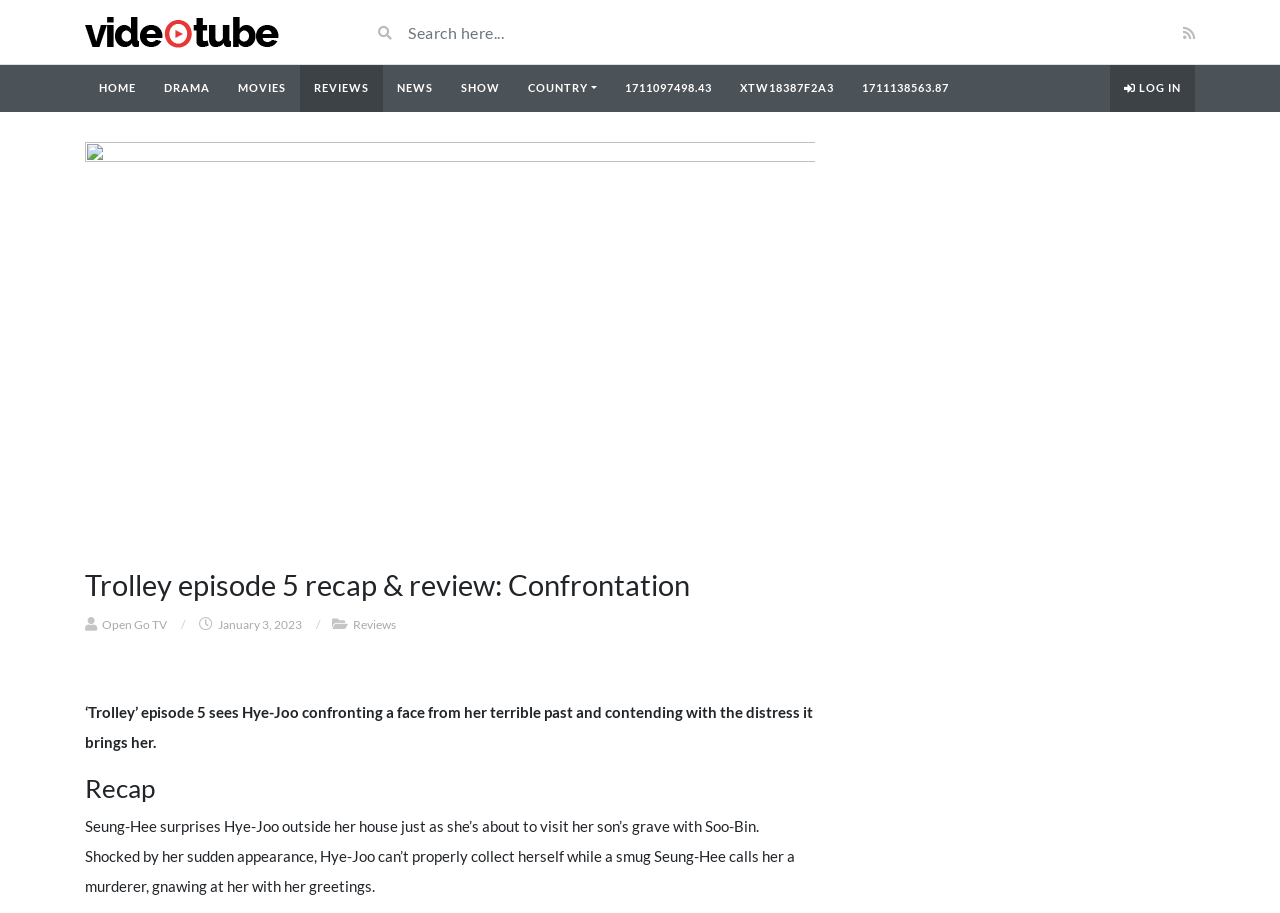What is the name of the TV show being reviewed?
Please use the image to provide an in-depth answer to the question.

I determined the answer by looking at the heading 'Trolley episode 5 recap & review: Confrontation' which suggests that the webpage is reviewing an episode of the TV show 'Trolley'.